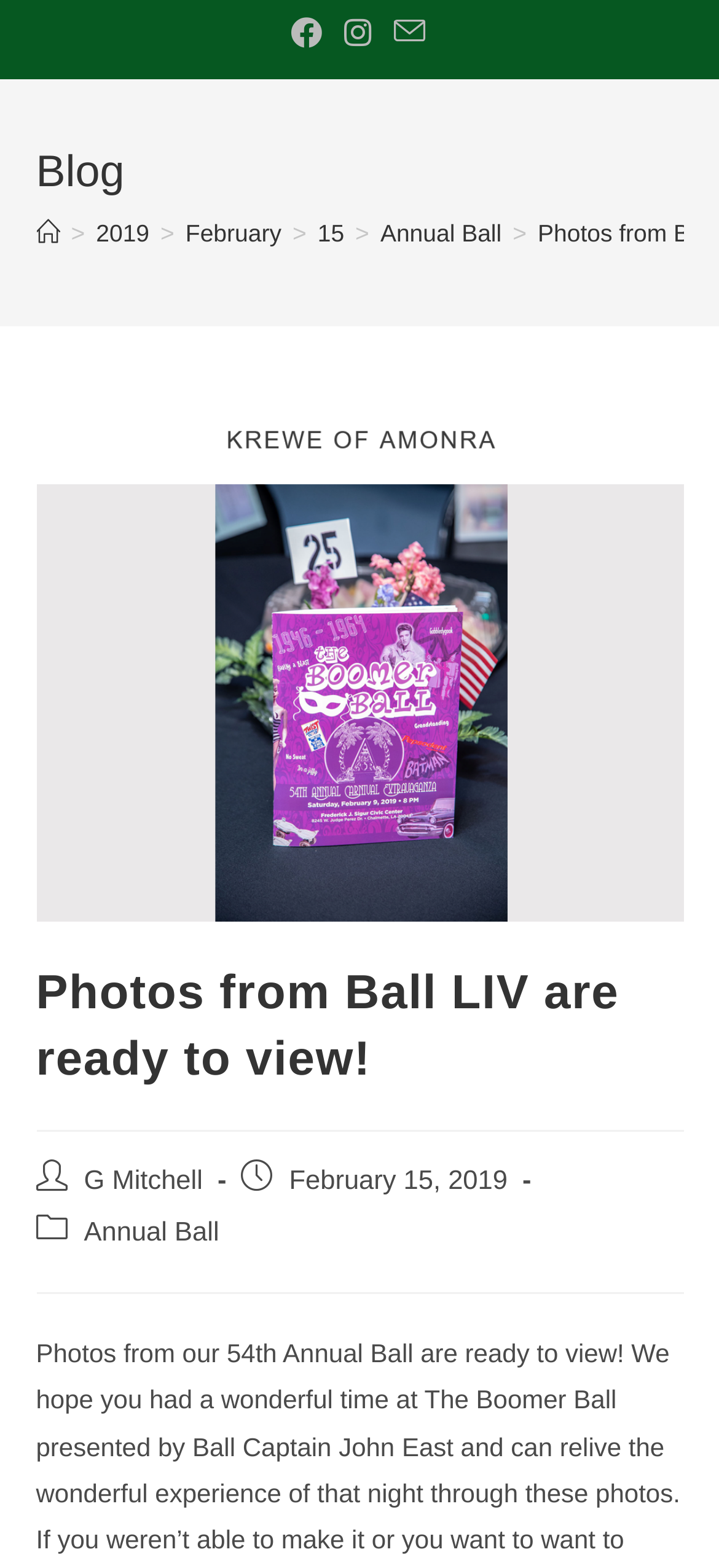Find the bounding box coordinates for the UI element that matches this description: "Annual Ball".

[0.117, 0.778, 0.305, 0.796]